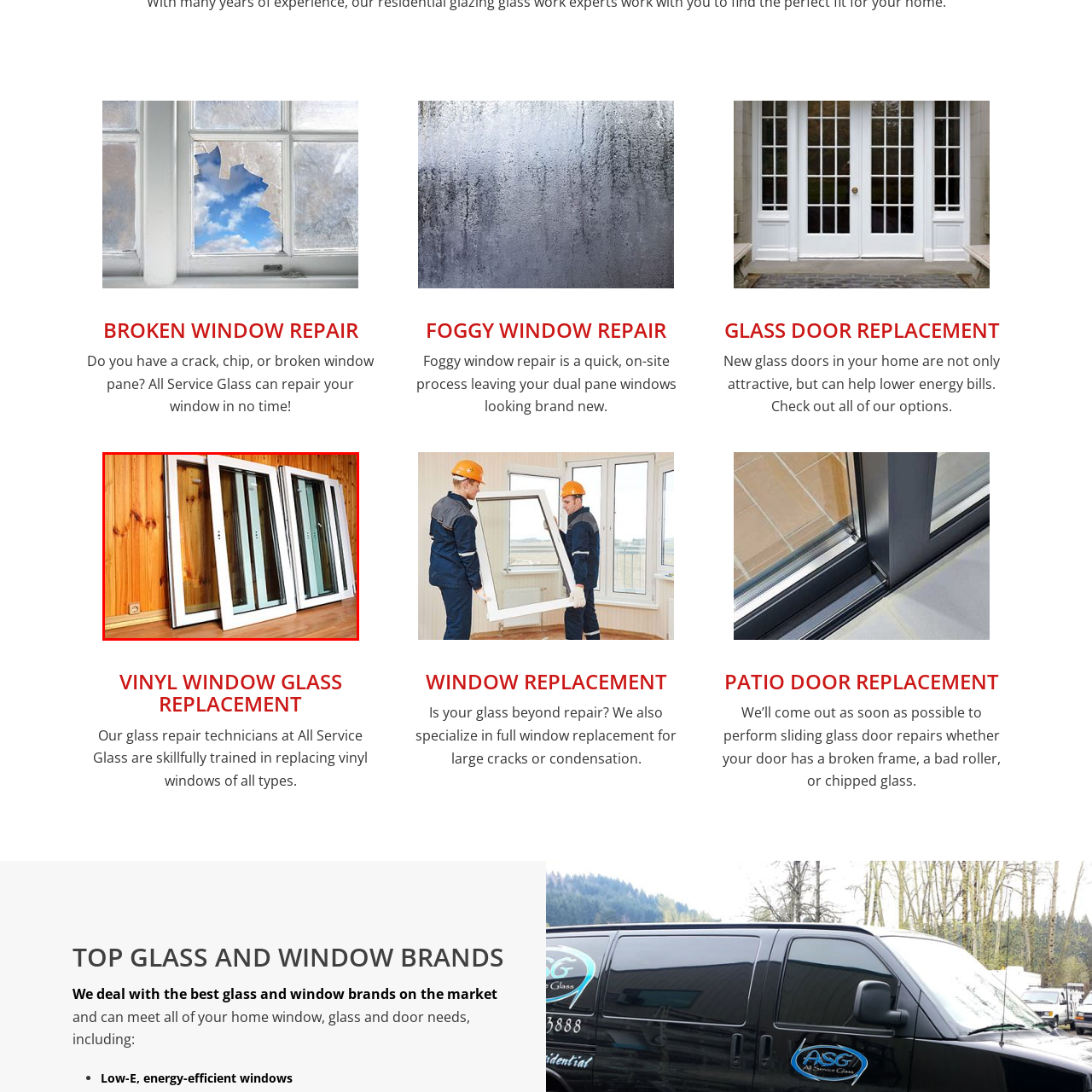Observe the image enclosed by the red border and respond to the subsequent question with a one-word or short phrase:
What is the purpose of the windows being slightly ajar?

To showcase natural light